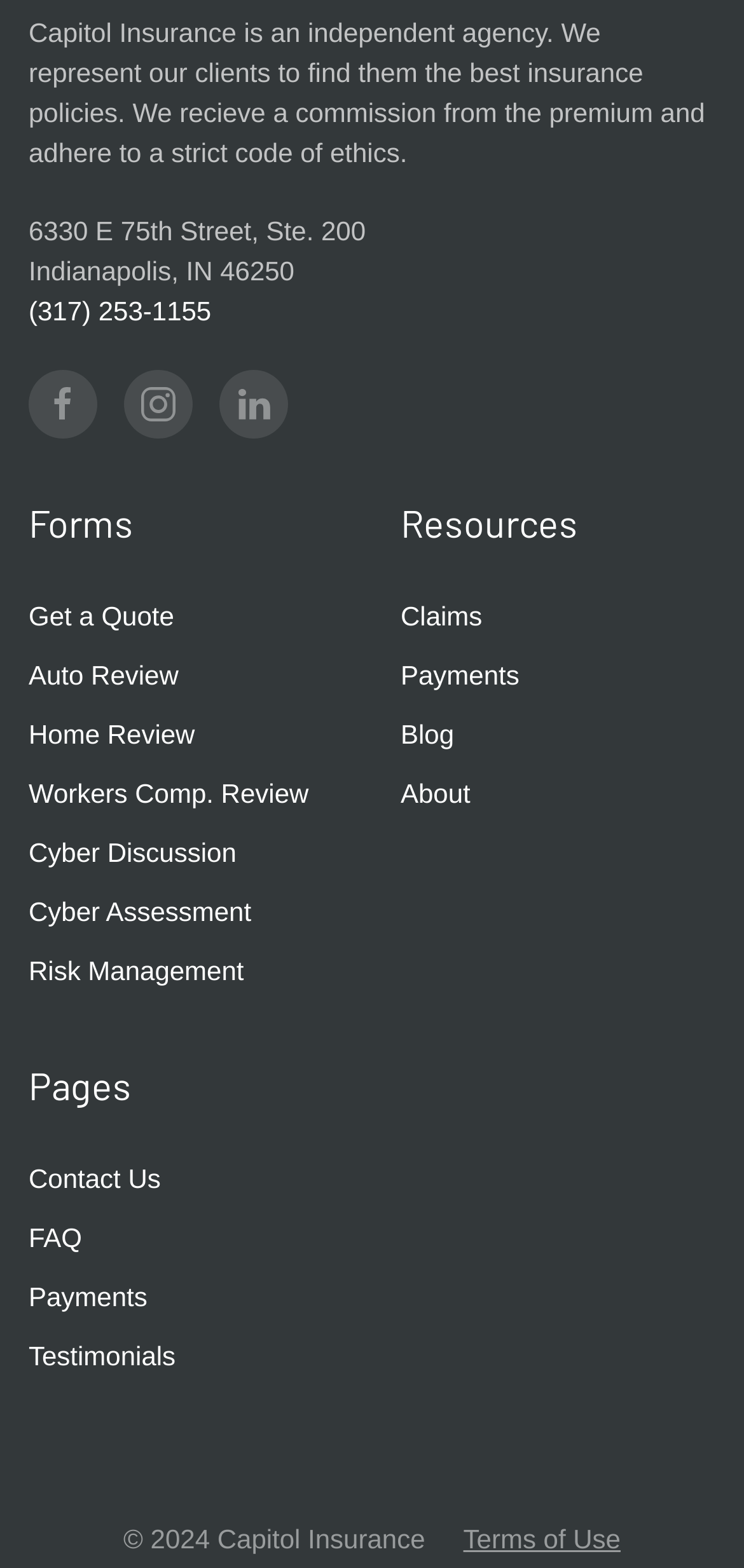Identify the bounding box coordinates of the region that needs to be clicked to carry out this instruction: "Consult online". Provide these coordinates as four float numbers ranging from 0 to 1, i.e., [left, top, right, bottom].

None